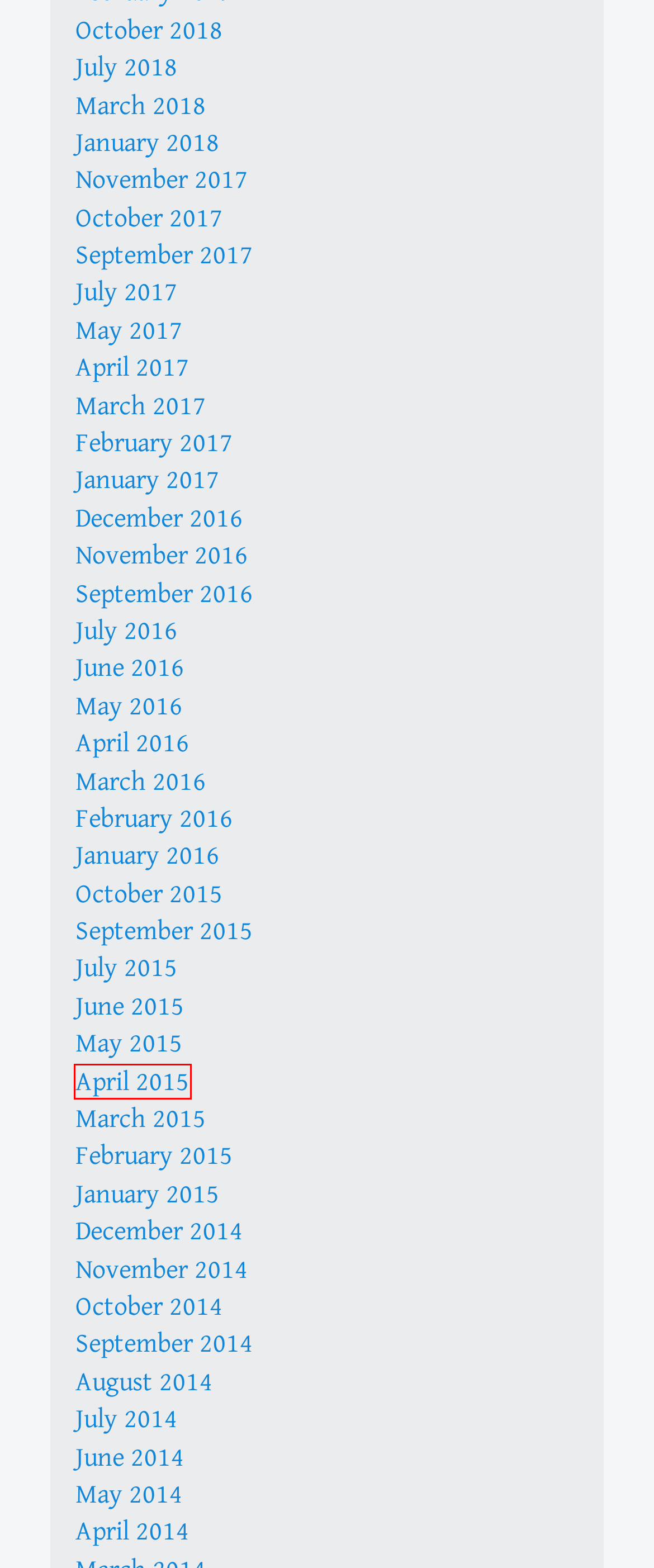Observe the webpage screenshot and focus on the red bounding box surrounding a UI element. Choose the most appropriate webpage description that corresponds to the new webpage after clicking the element in the bounding box. Here are the candidates:
A. July | 2015 | Year 5 at Bearwood Blog
B. March | 2016 | Year 5 at Bearwood Blog
C. June | 2015 | Year 5 at Bearwood Blog
D. March | 2017 | Year 5 at Bearwood Blog
E. July | 2014 | Year 5 at Bearwood Blog
F. April | 2015 | Year 5 at Bearwood Blog
G. January | 2015 | Year 5 at Bearwood Blog
H. September | 2017 | Year 5 at Bearwood Blog

F